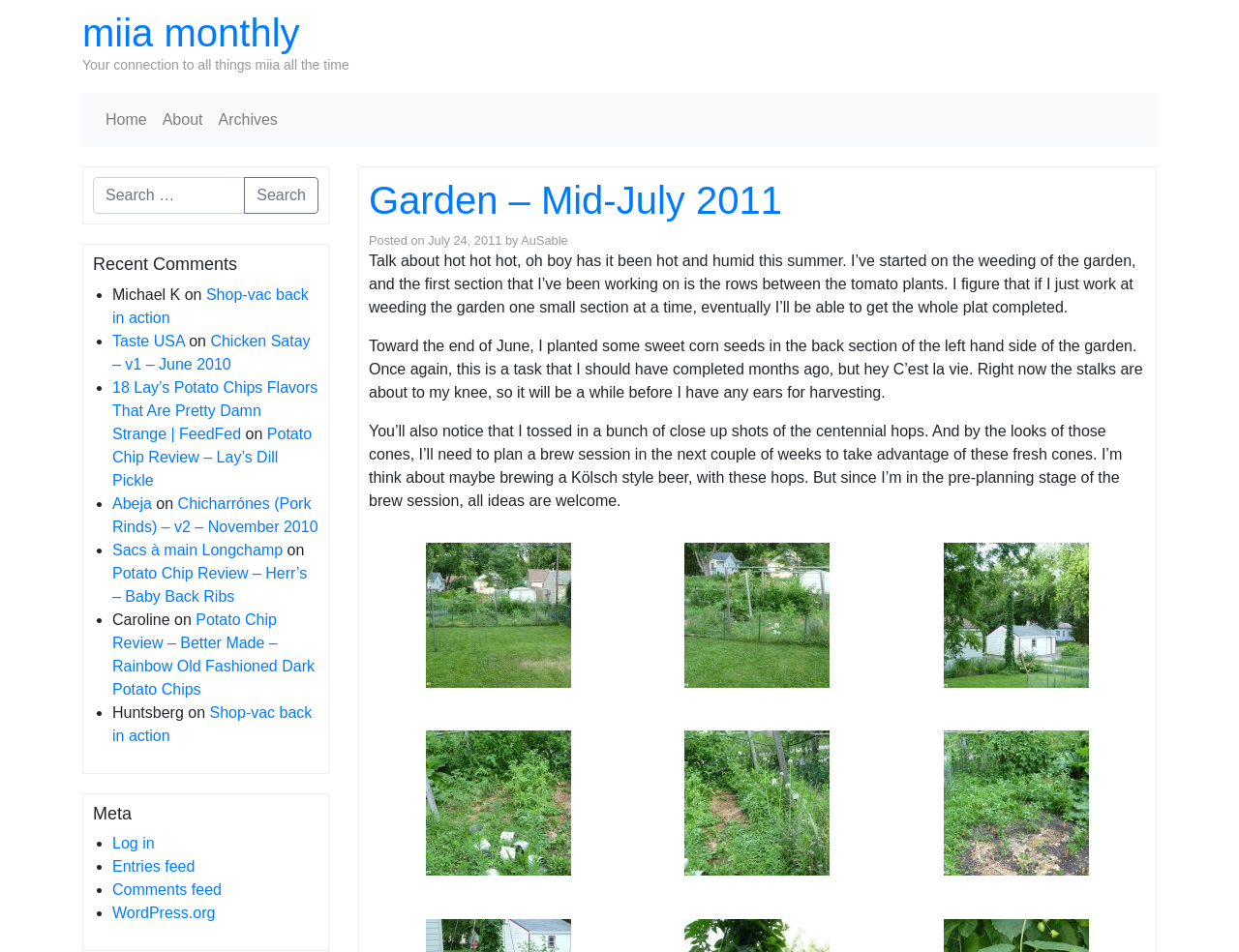Look at the image and answer the question in detail:
What is the current state of the sweet corn?

According to the text, the sweet corn seeds were planted in the back section of the left-hand side of the garden, and currently, the stalks are about knee high, indicating that they are still growing.